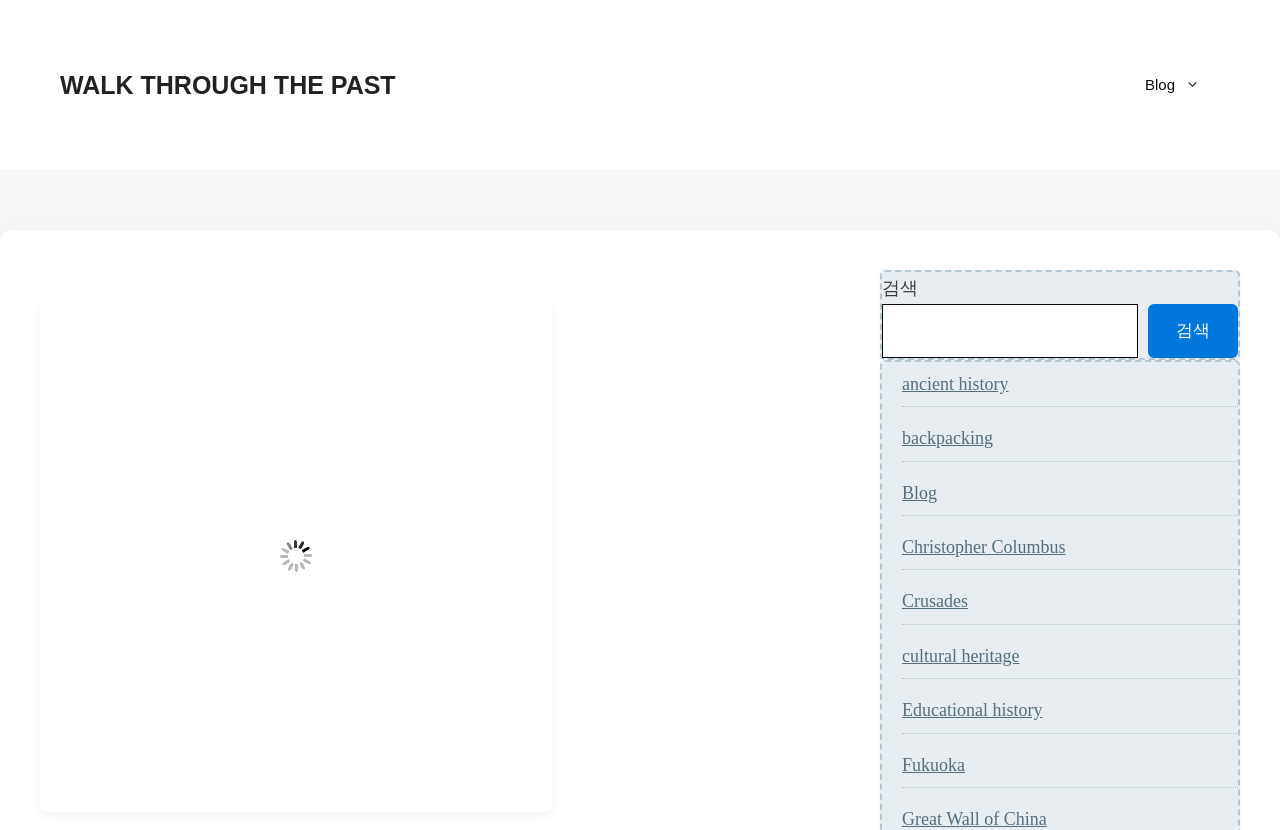Your task is to find and give the main heading text of the webpage.

Discovering Kyoto Walking Tour: 10 Must-See Attractions in Japan’s Ancient Capital